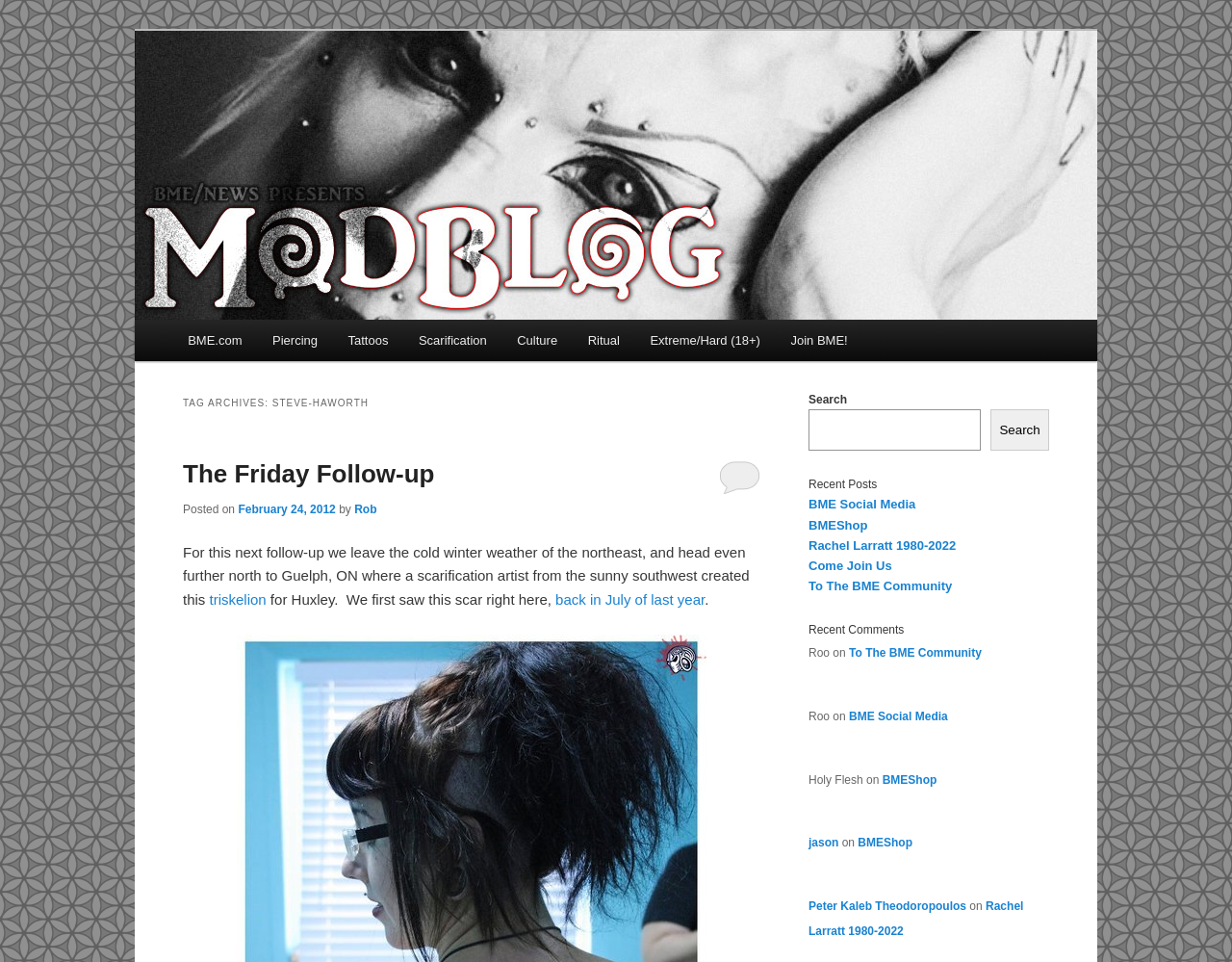Is there a search function on this webpage?
Identify the answer in the screenshot and reply with a single word or phrase.

Yes